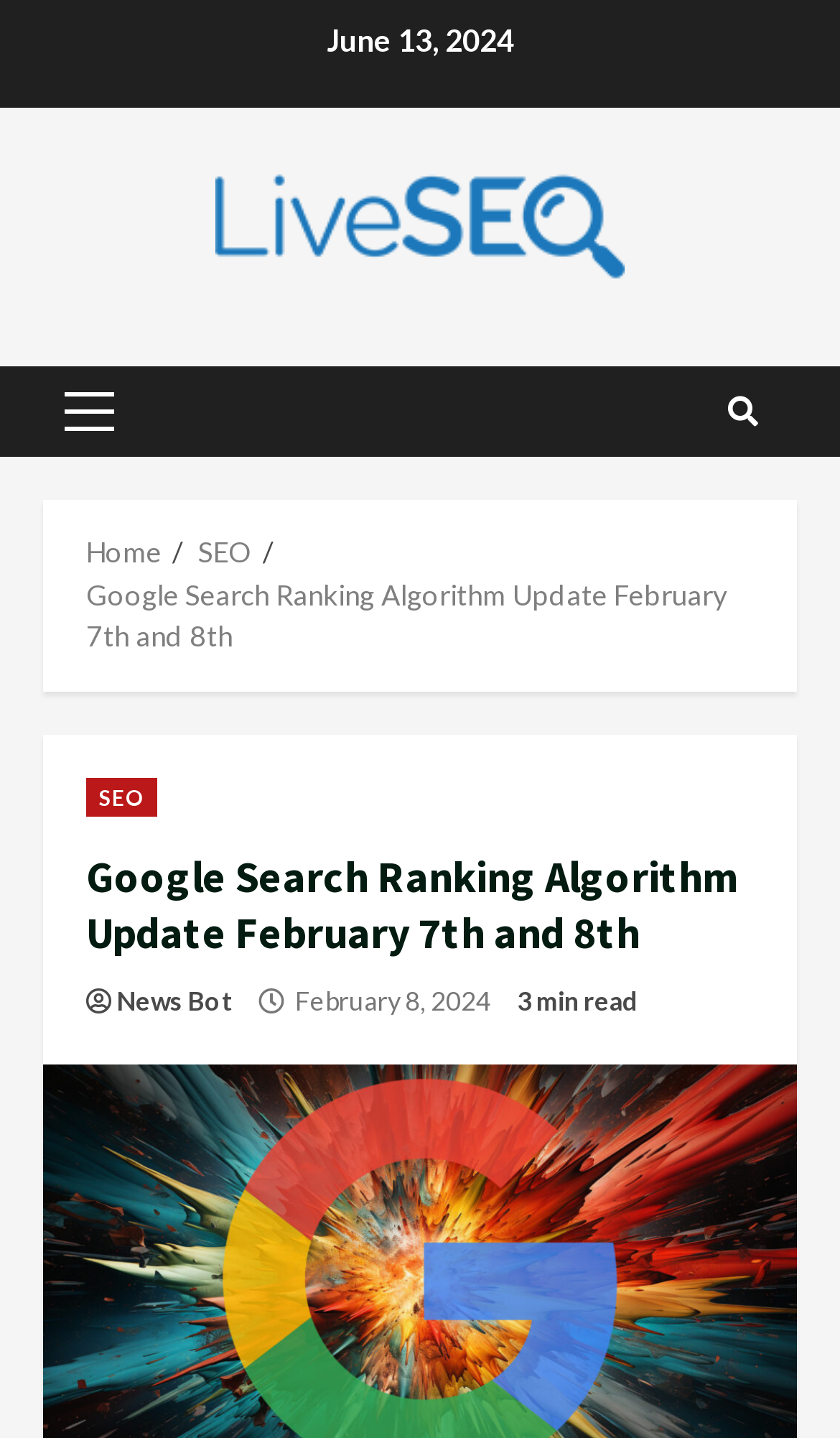Please determine the bounding box coordinates of the element to click on in order to accomplish the following task: "View October 31, 2017 post". Ensure the coordinates are four float numbers ranging from 0 to 1, i.e., [left, top, right, bottom].

None